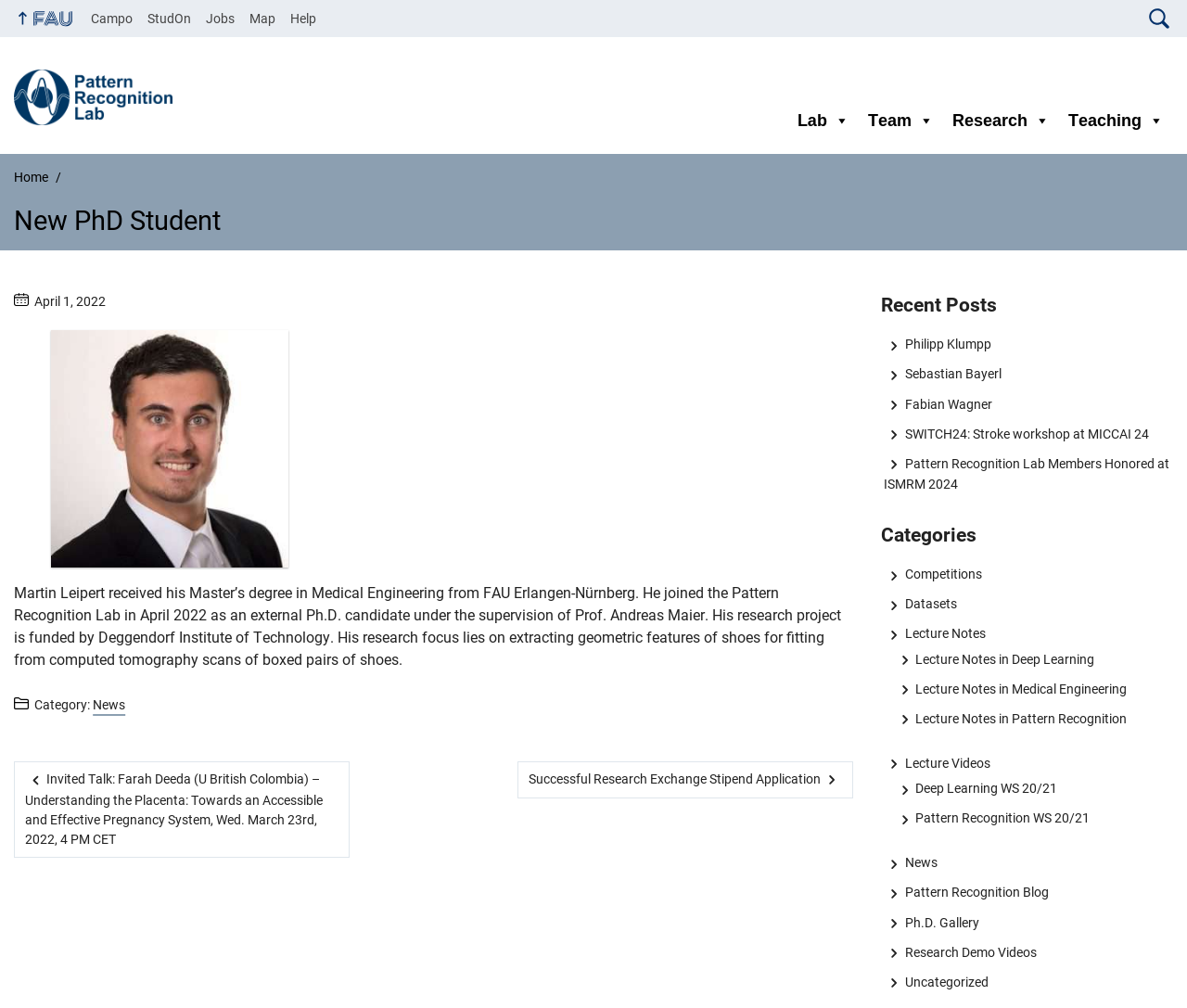Determine the bounding box coordinates for the clickable element to execute this instruction: "Browse the categories". Provide the coordinates as four float numbers between 0 and 1, i.e., [left, top, right, bottom].

[0.742, 0.517, 0.988, 0.546]